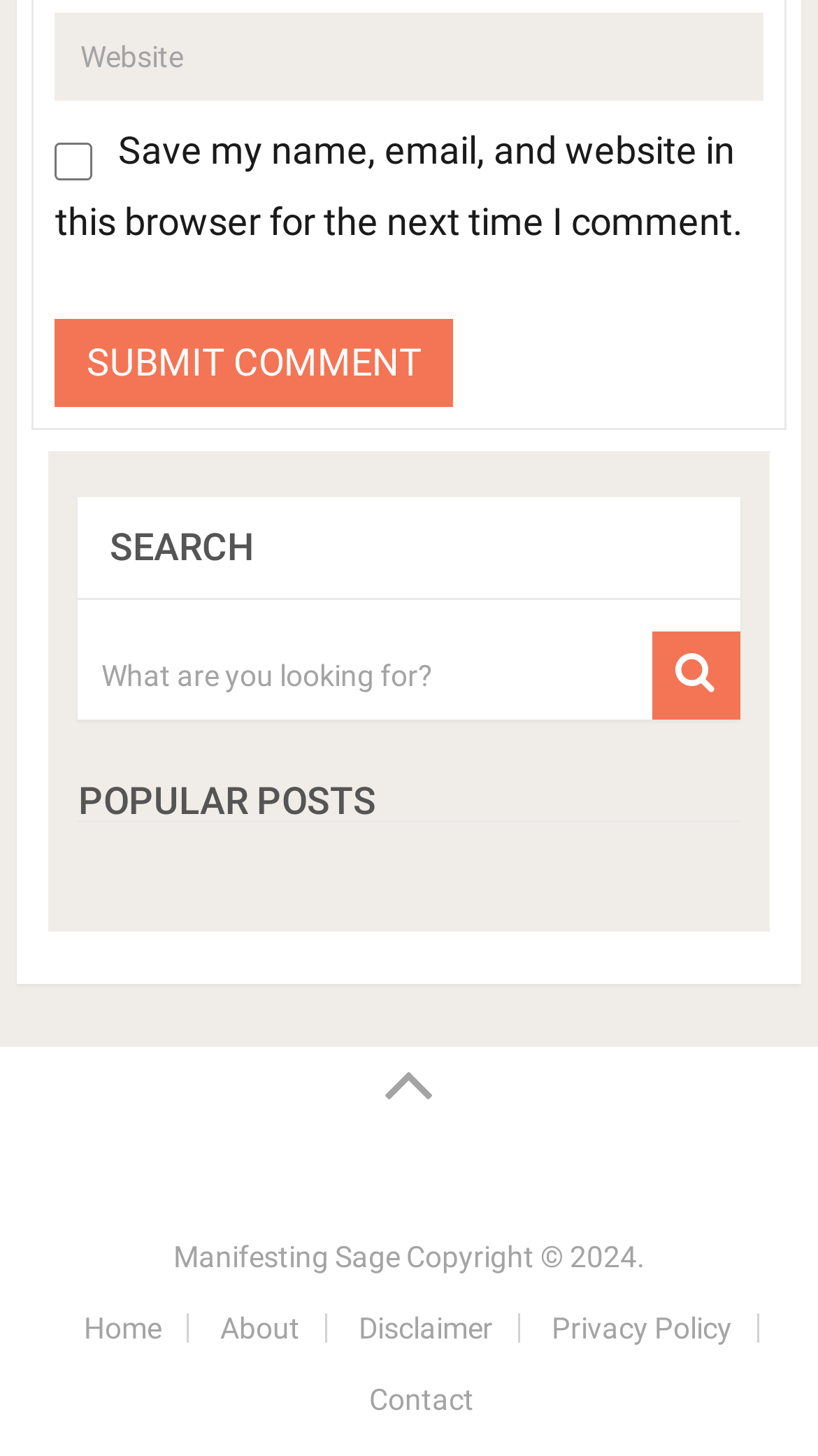Determine the bounding box coordinates for the area you should click to complete the following instruction: "contact us".

[0.451, 0.949, 0.579, 0.972]